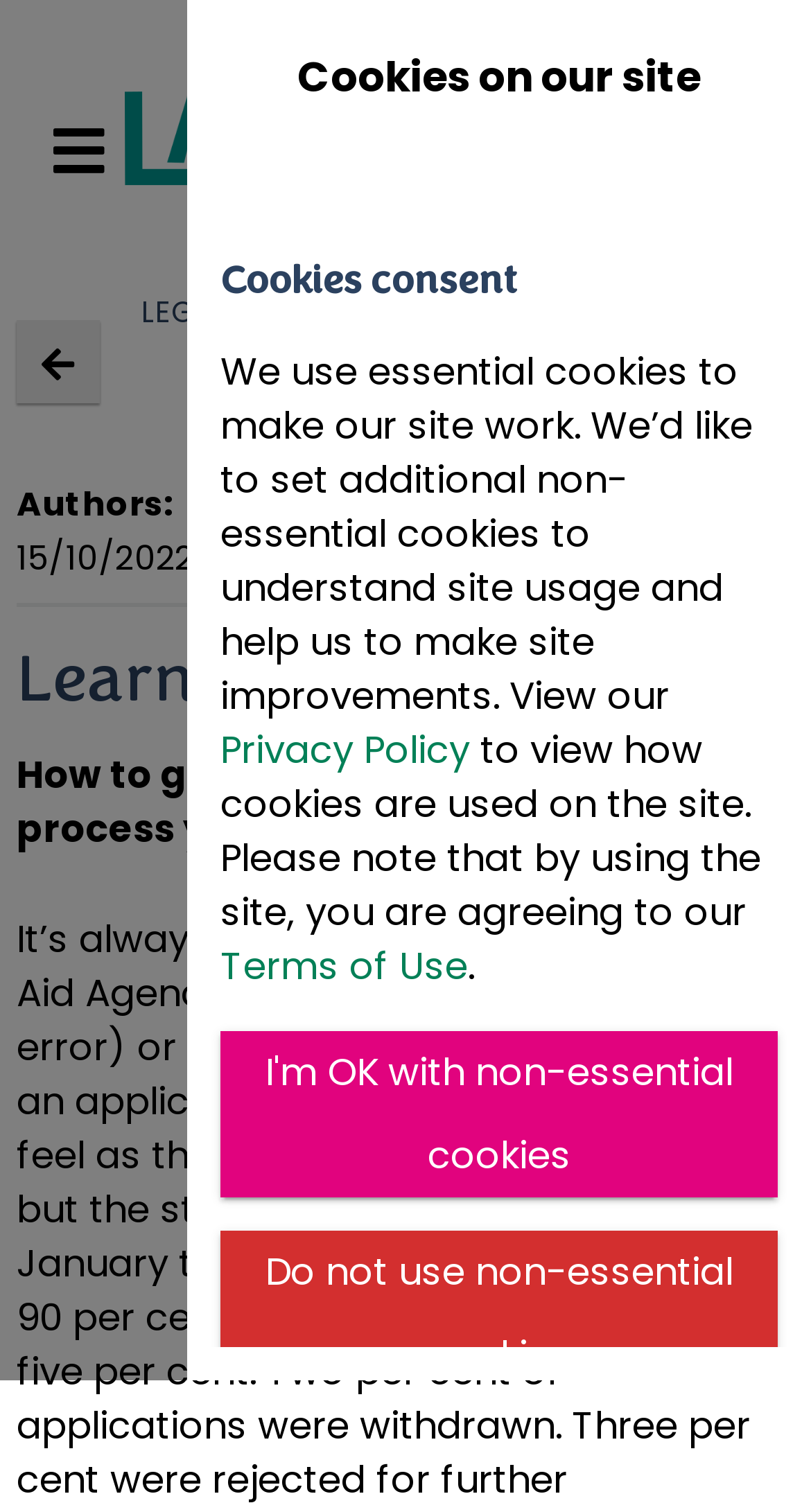Can you look at the image and give a comprehensive answer to the question:
What is the organization's name?

I found the organization's name by looking at the image element with the description 'Legal Action Group - the access to justice charity' and then inferred that the organization's name is 'Legal Action Group'.